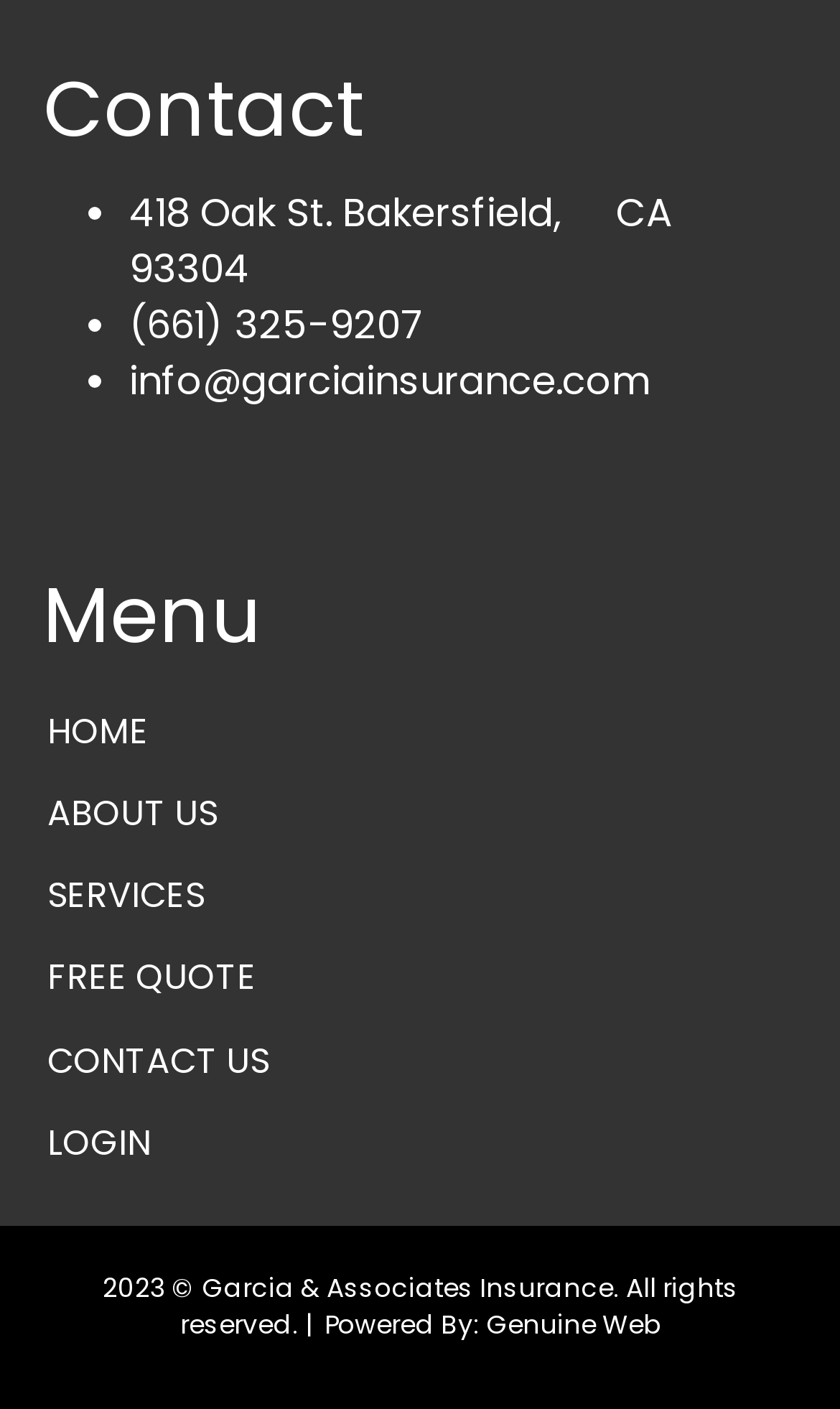Using the format (top-left x, top-left y, bottom-right x, bottom-right y), provide the bounding box coordinates for the described UI element. All values should be floating point numbers between 0 and 1: ABOUT US

[0.038, 0.549, 1.0, 0.606]